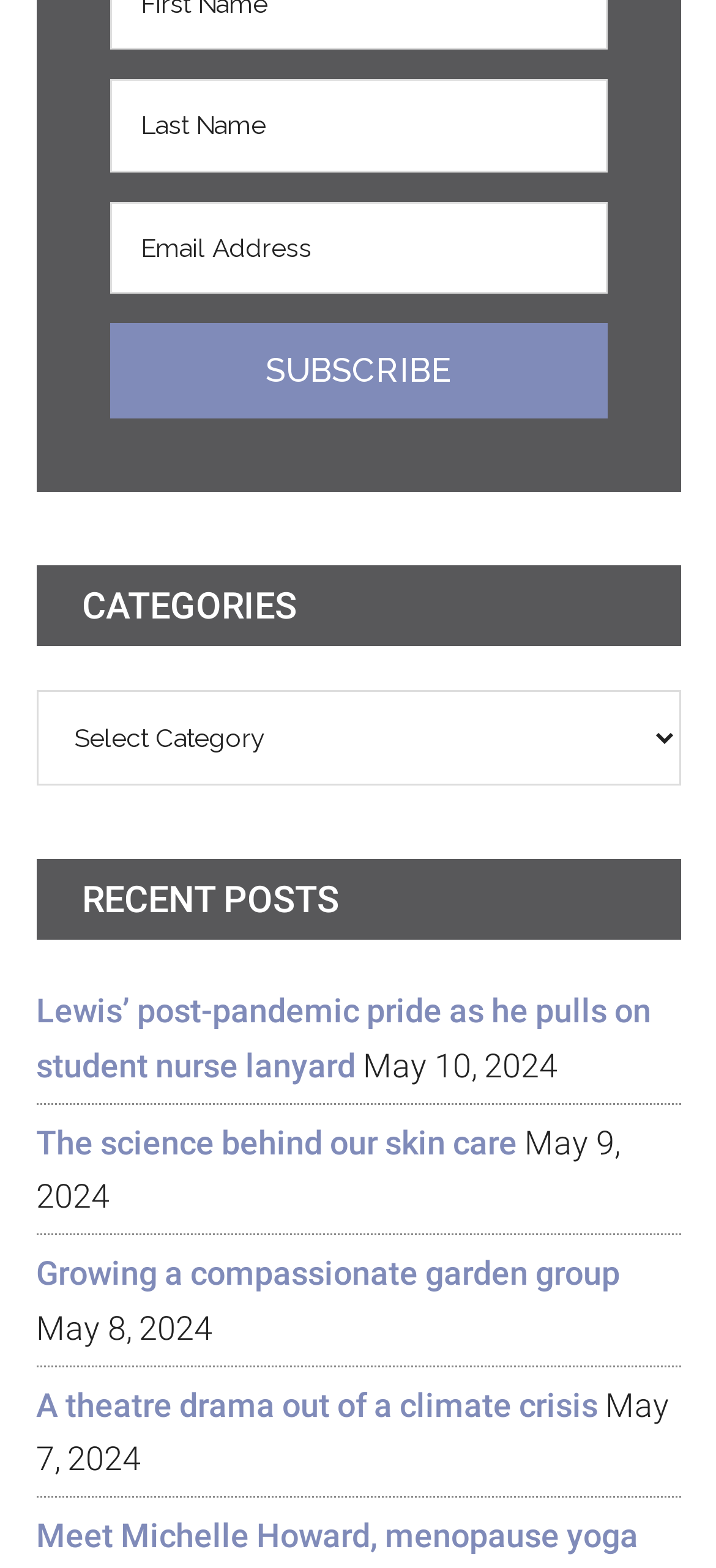What is the purpose of the 'Subscribe' button?
Please provide a comprehensive answer to the question based on the webpage screenshot.

The 'Subscribe' button is located below the 'Email Address' textbox, which suggests that it is used to submit the email address to receive a newsletter or updates. The presence of the 'Last Name' textbox also implies that the subscription process requires some personal information.